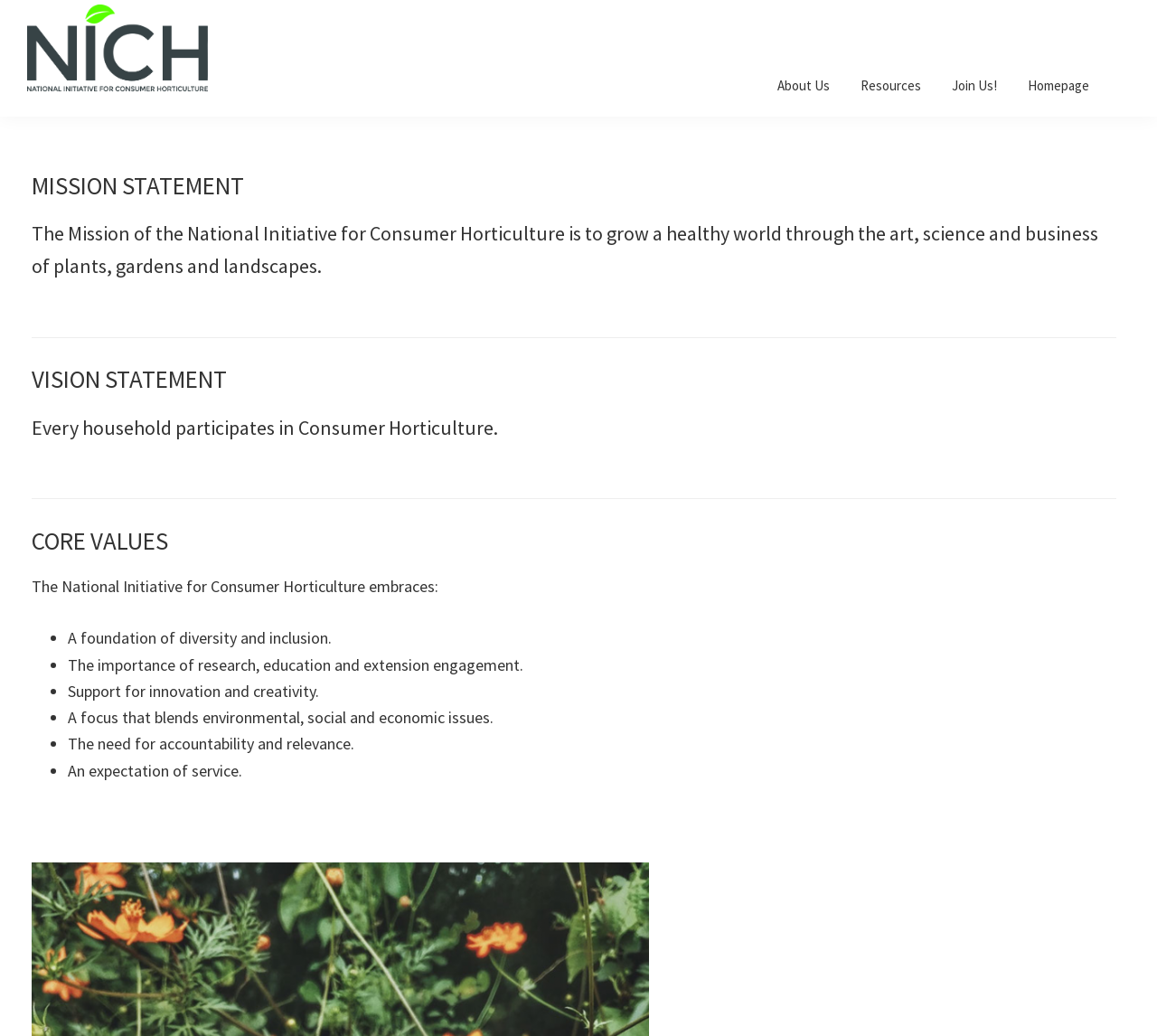Give the bounding box coordinates for the element described by: "Join Us!".

[0.811, 0.065, 0.873, 0.099]